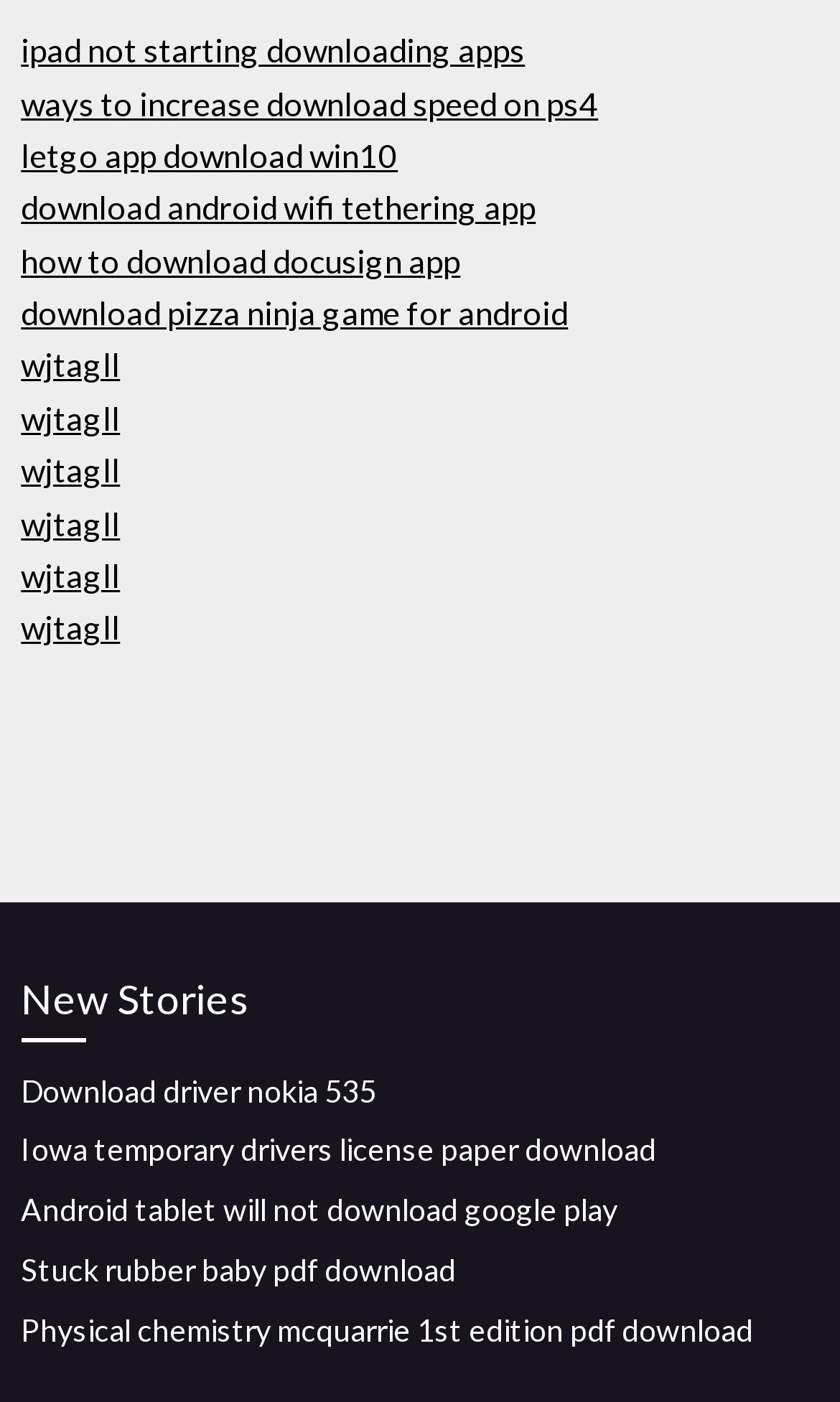What is the topic of the first link?
Relying on the image, give a concise answer in one word or a brief phrase.

iPad not starting downloading apps